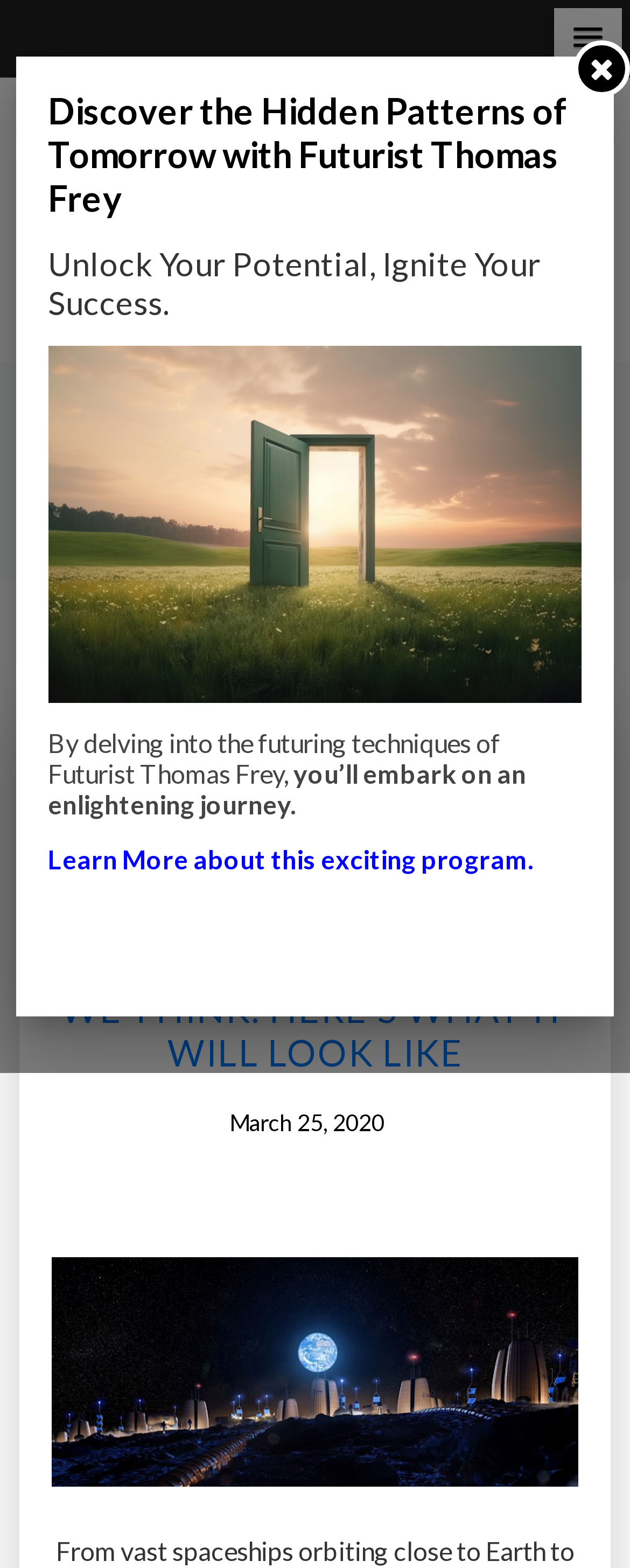Please indicate the bounding box coordinates of the element's region to be clicked to achieve the instruction: "Read the article about human settlements in space". Provide the coordinates as four float numbers between 0 and 1, i.e., [left, top, right, bottom].

[0.082, 0.575, 0.918, 0.686]